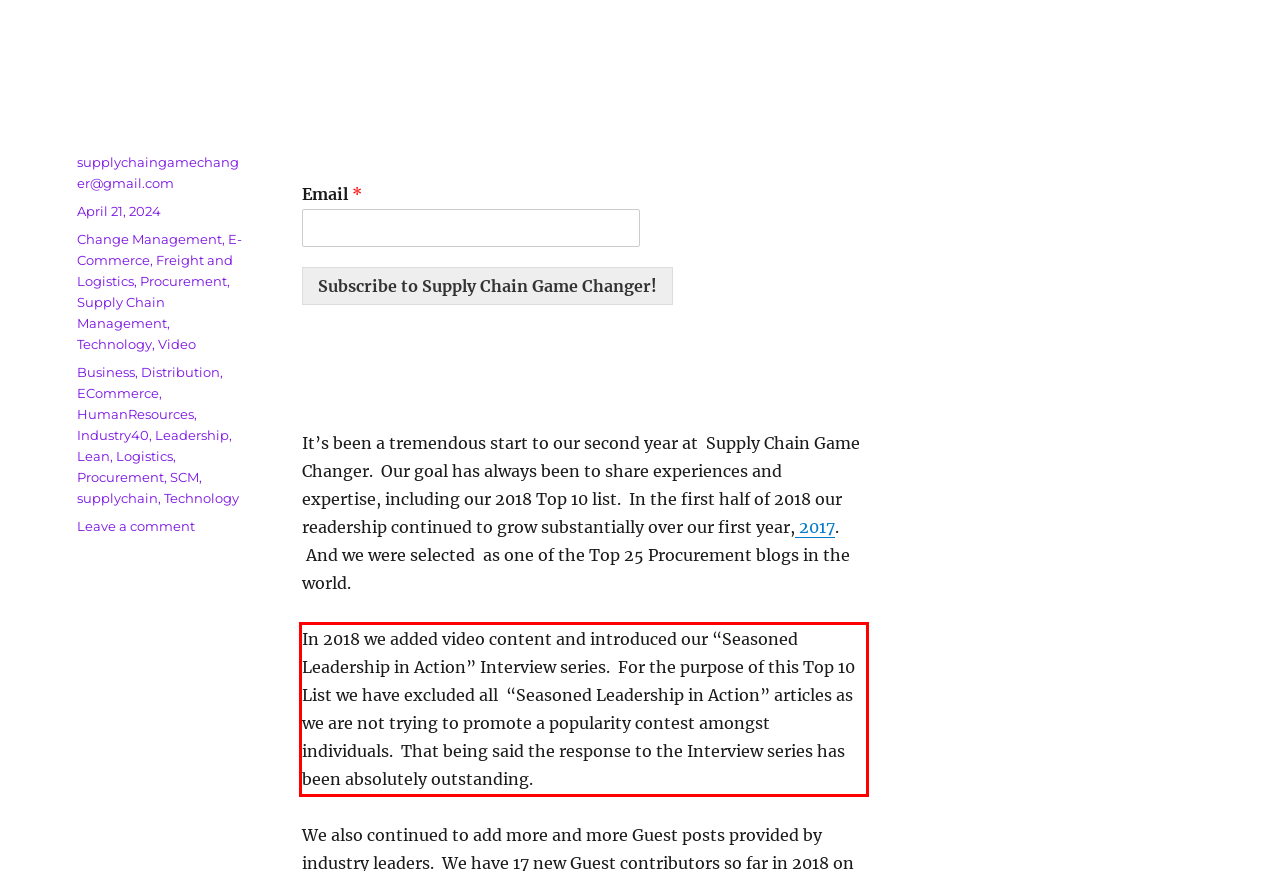Given a webpage screenshot, identify the text inside the red bounding box using OCR and extract it.

In 2018 we added video content and introduced our “Seasoned Leadership in Action” Interview series. For the purpose of this Top 10 List we have excluded all “Seasoned Leadership in Action” articles as we are not trying to promote a popularity contest amongst individuals. That being said the response to the Interview series has been absolutely outstanding.